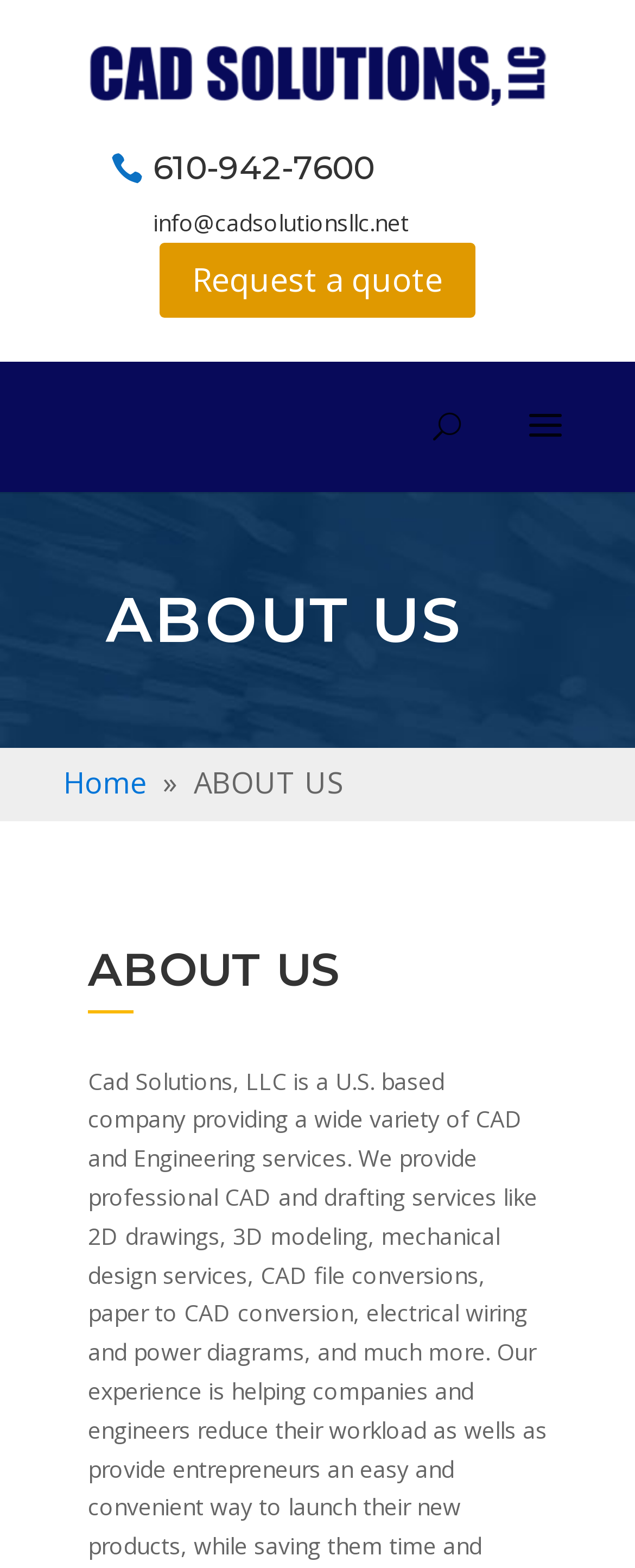Identify and provide the bounding box coordinates of the UI element described: "name="s" placeholder="Search …" title="Search for:"". The coordinates should be formatted as [left, top, right, bottom], with each number being a float between 0 and 1.

[0.463, 0.23, 0.823, 0.232]